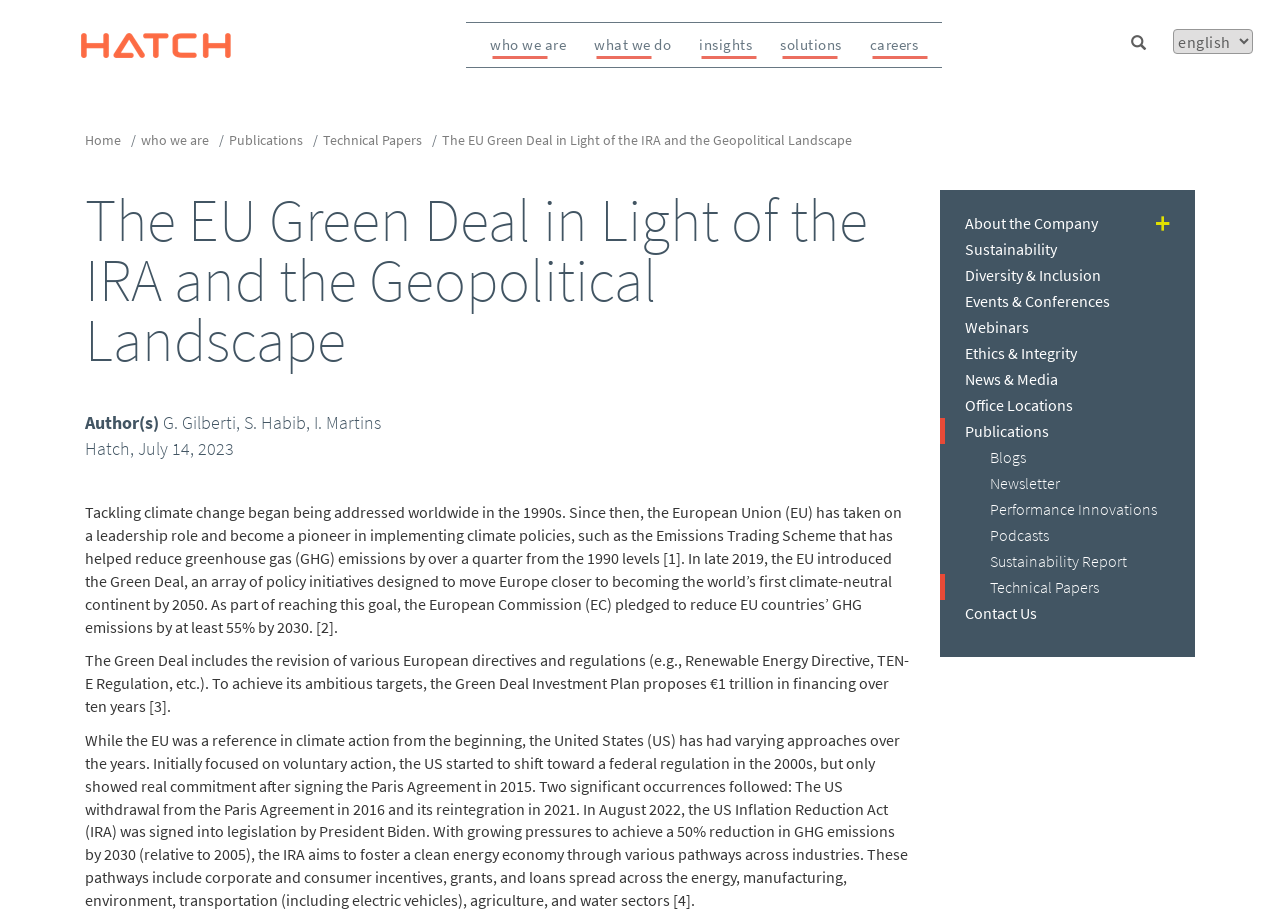Please identify the coordinates of the bounding box for the clickable region that will accomplish this instruction: "Click the 'who we are' link".

[0.383, 0.027, 0.442, 0.074]